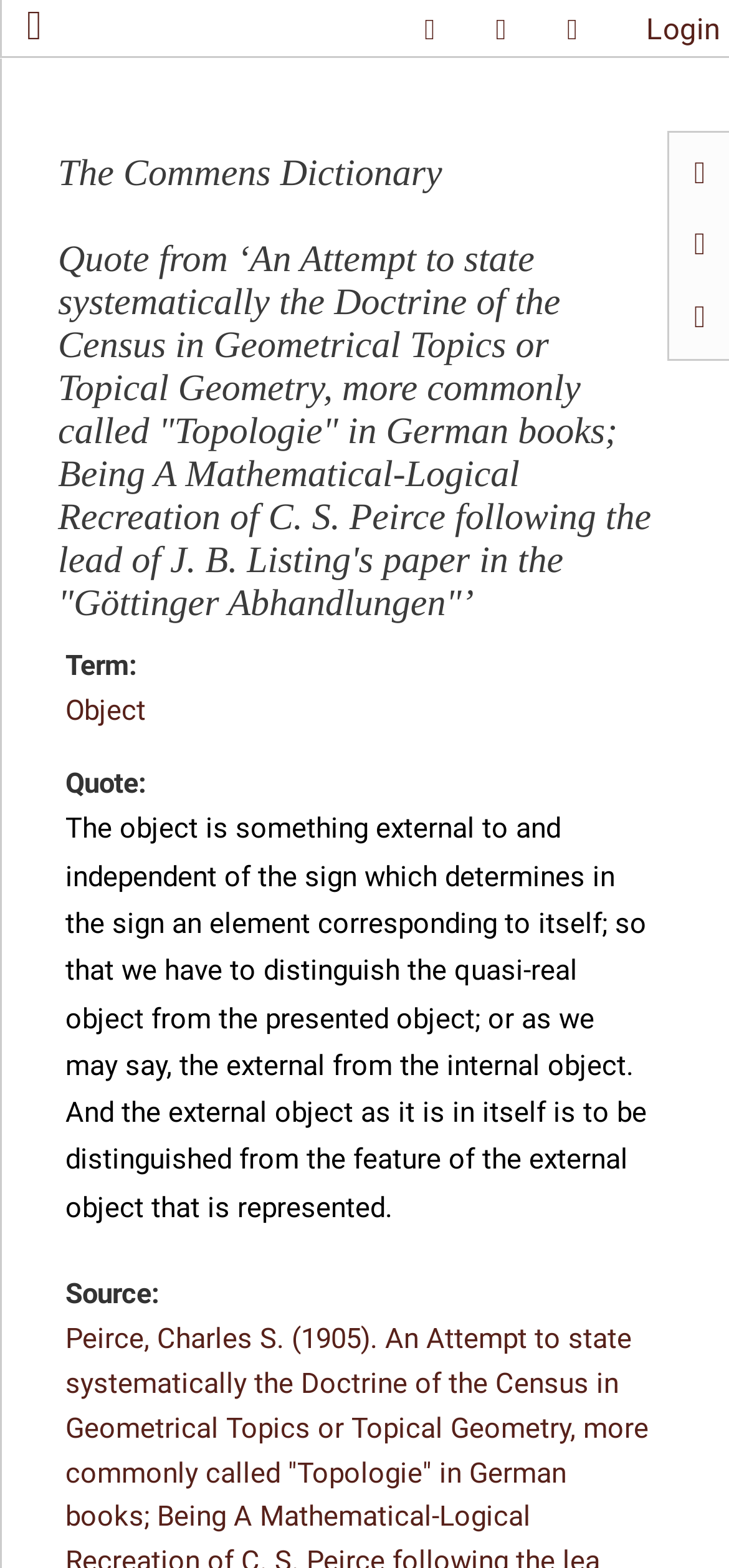How many links are on the top of the page?
Look at the image and answer with only one word or phrase.

2